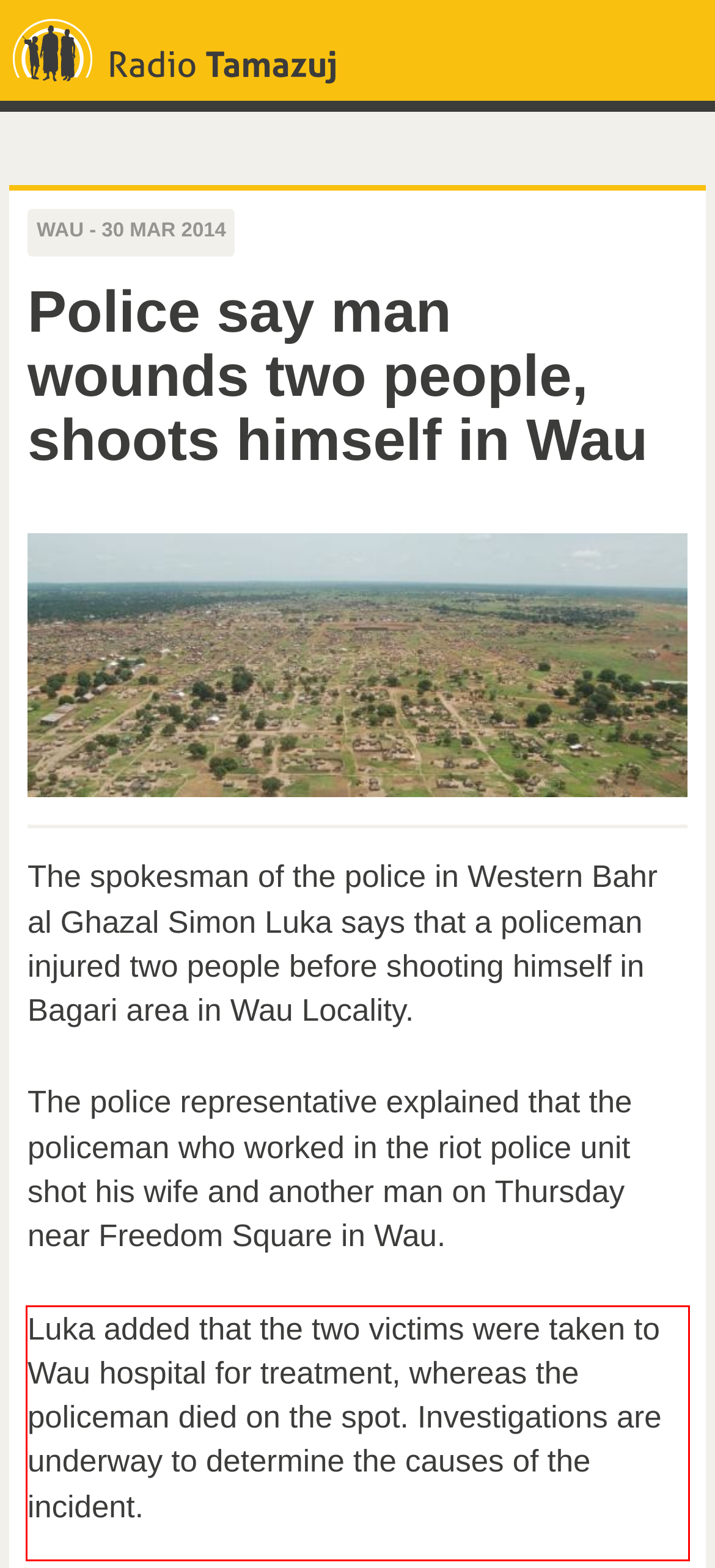Analyze the webpage screenshot and use OCR to recognize the text content in the red bounding box.

Luka added that the two victims were taken to Wau hospital for treatment, whereas the policeman died on the spot. Investigations are underway to determine the causes of the incident.